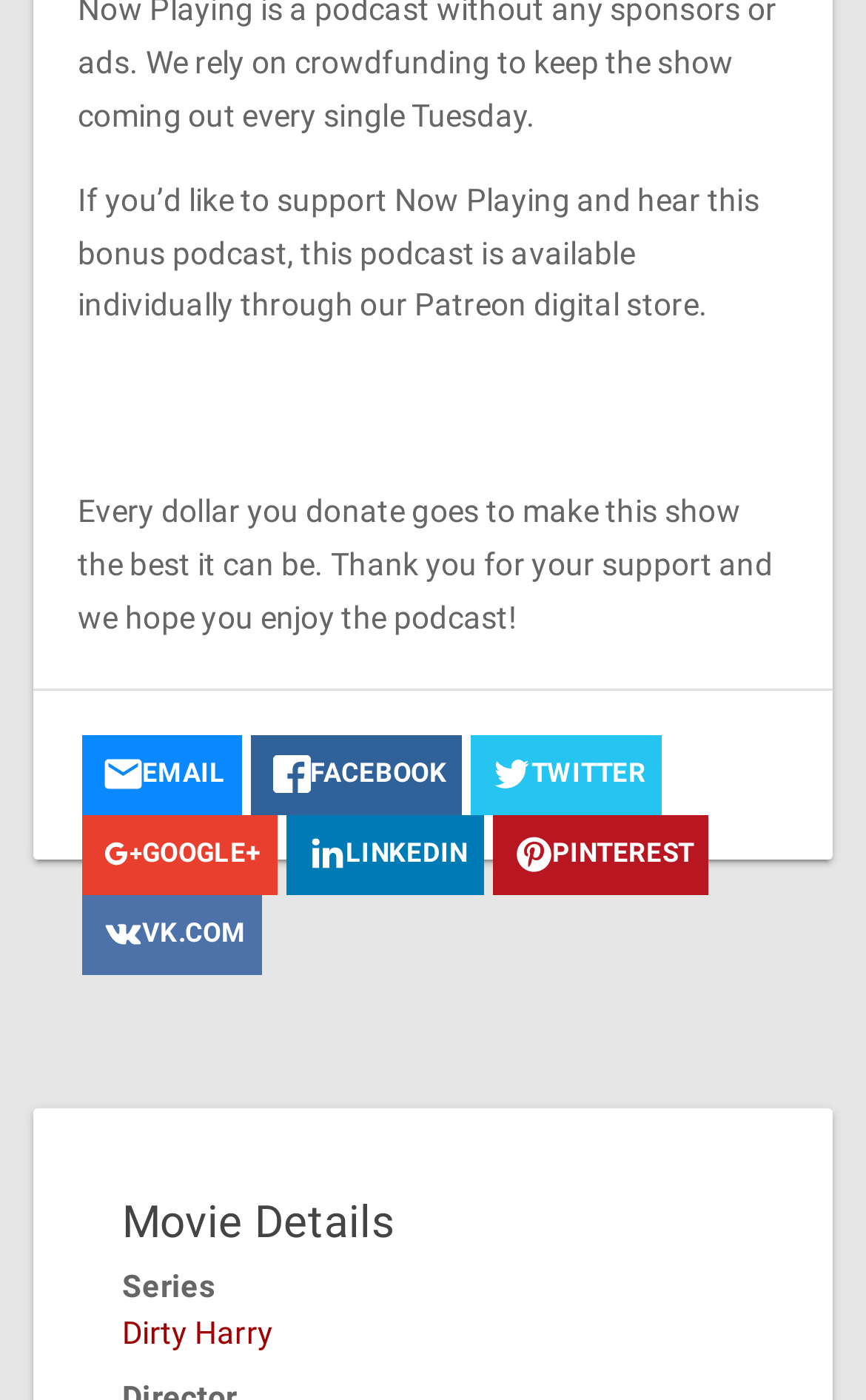Please find the bounding box coordinates of the section that needs to be clicked to achieve this instruction: "View movie details".

[0.141, 0.856, 0.859, 0.891]